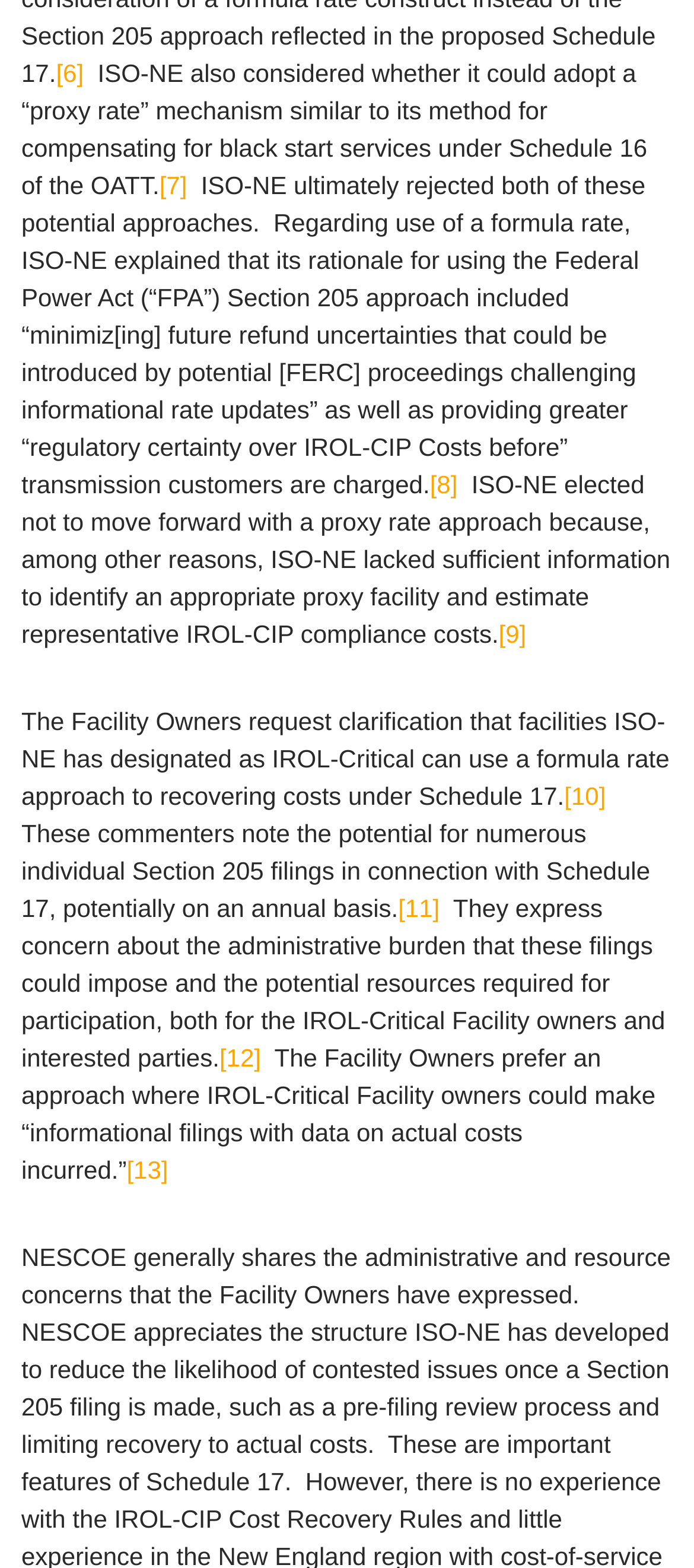Please answer the following question using a single word or phrase: 
Why did ISO-NE reject the formula rate approach?

To minimize refund uncertainties